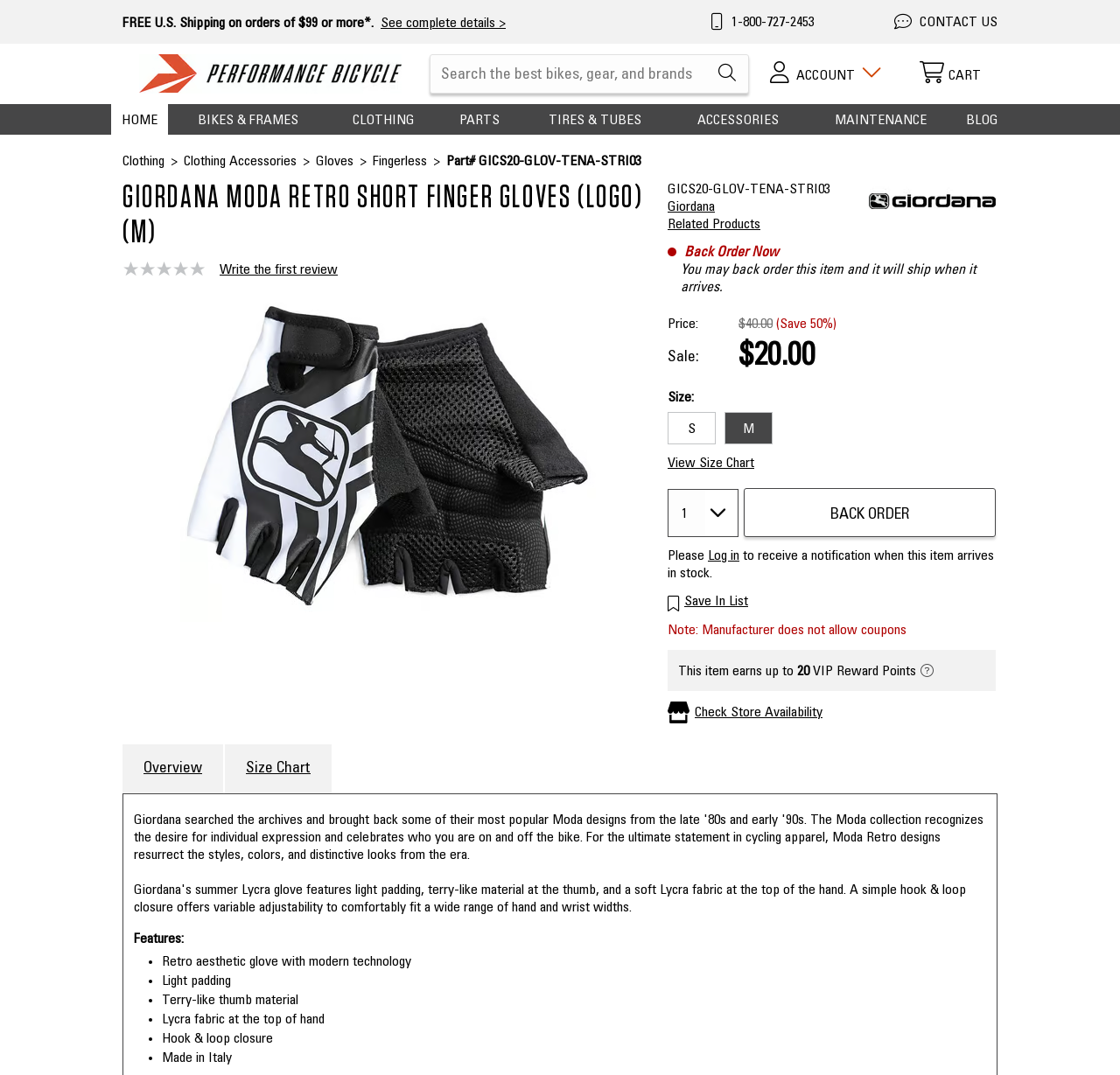Pinpoint the bounding box coordinates of the clickable element needed to complete the instruction: "Check store availability". The coordinates should be provided as four float numbers between 0 and 1: [left, top, right, bottom].

[0.62, 0.655, 0.734, 0.671]